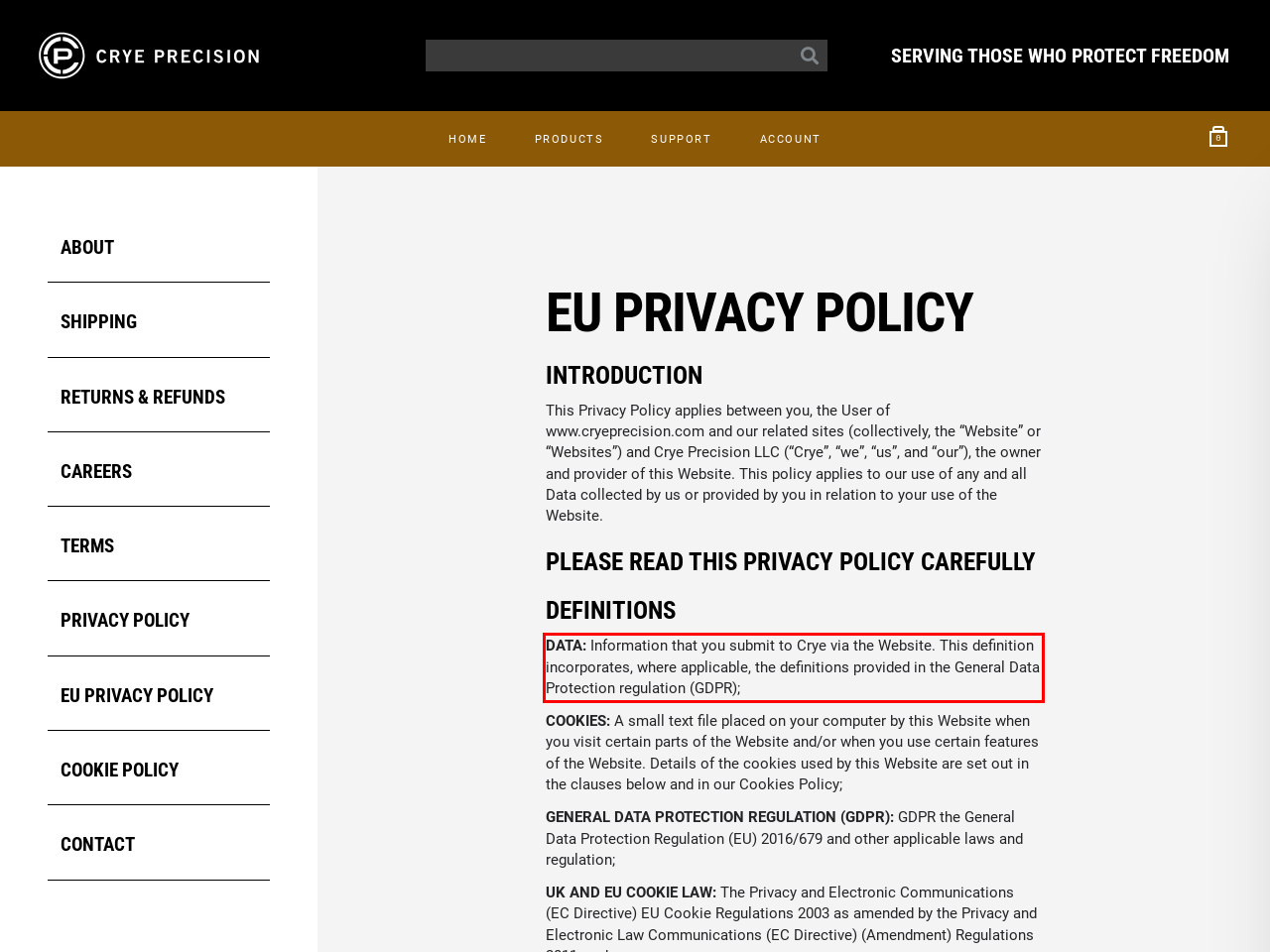Given a webpage screenshot with a red bounding box, perform OCR to read and deliver the text enclosed by the red bounding box.

DATA: Information that you submit to Crye via the Website. This definition incorporates, where applicable, the definitions provided in the General Data Protection regulation (GDPR);